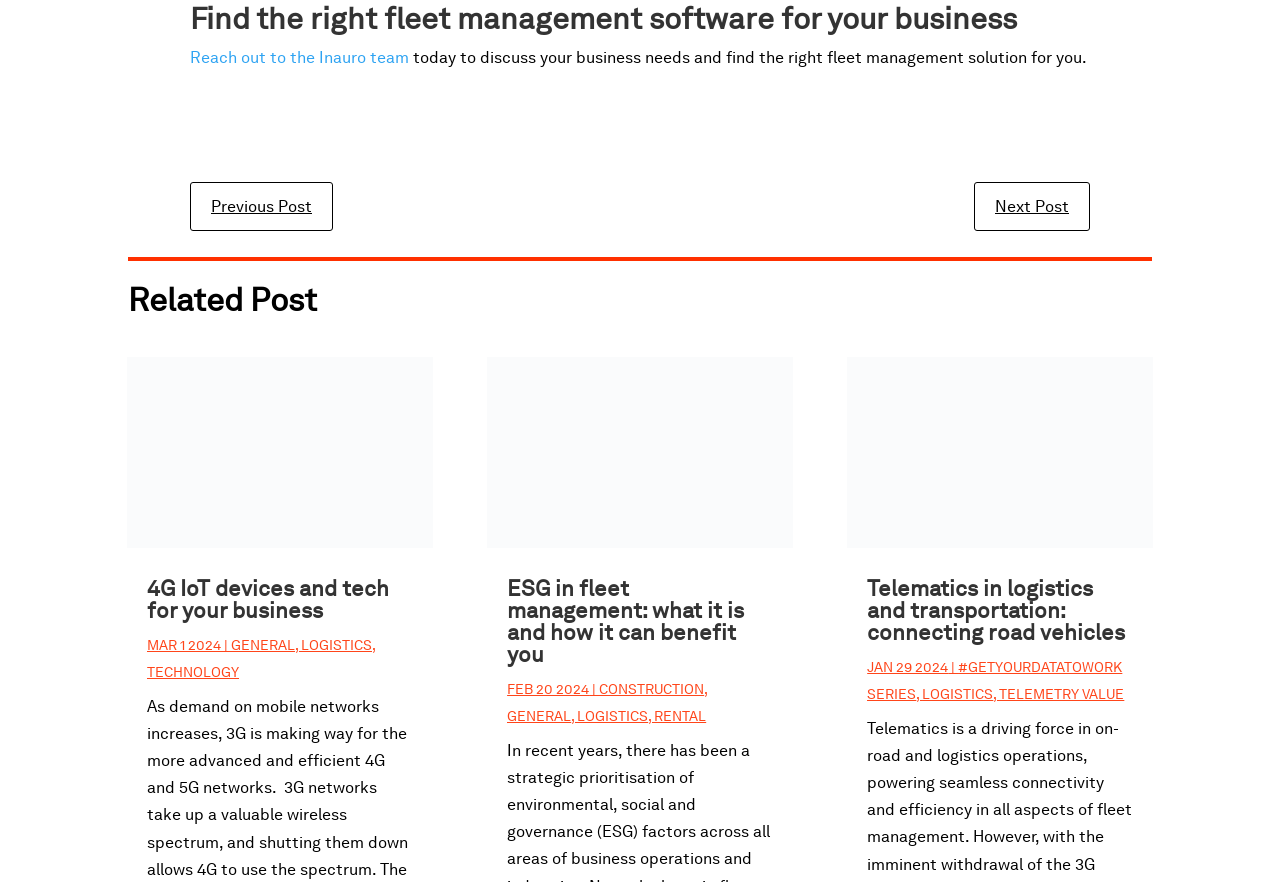What is the category of the post 'ESG in fleet management: what it is and how it can benefit you'?
Use the image to answer the question with a single word or phrase.

GENERAL, LOGISTICS